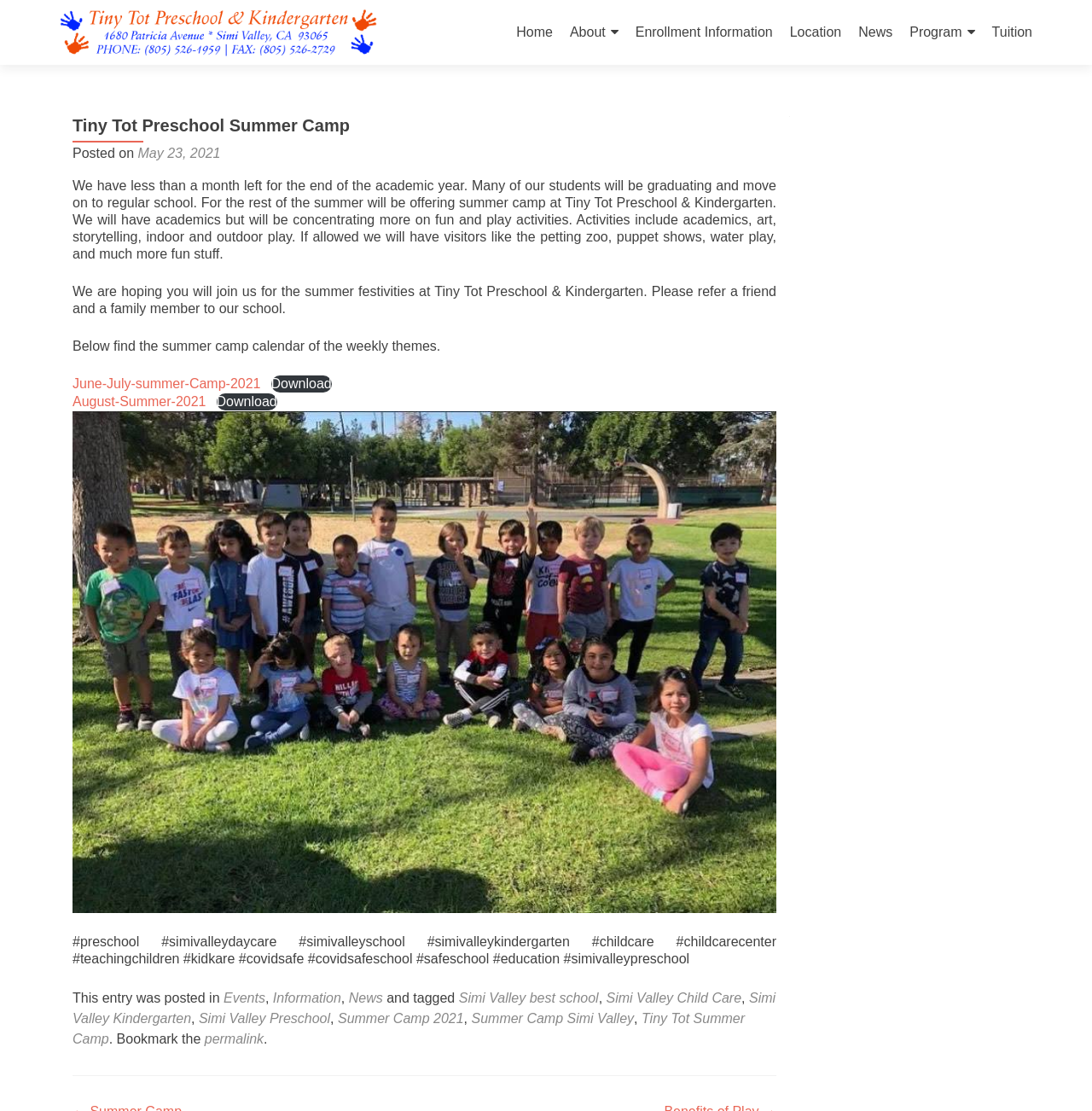What is the duration of the summer camp?
Provide a one-word or short-phrase answer based on the image.

less than a month